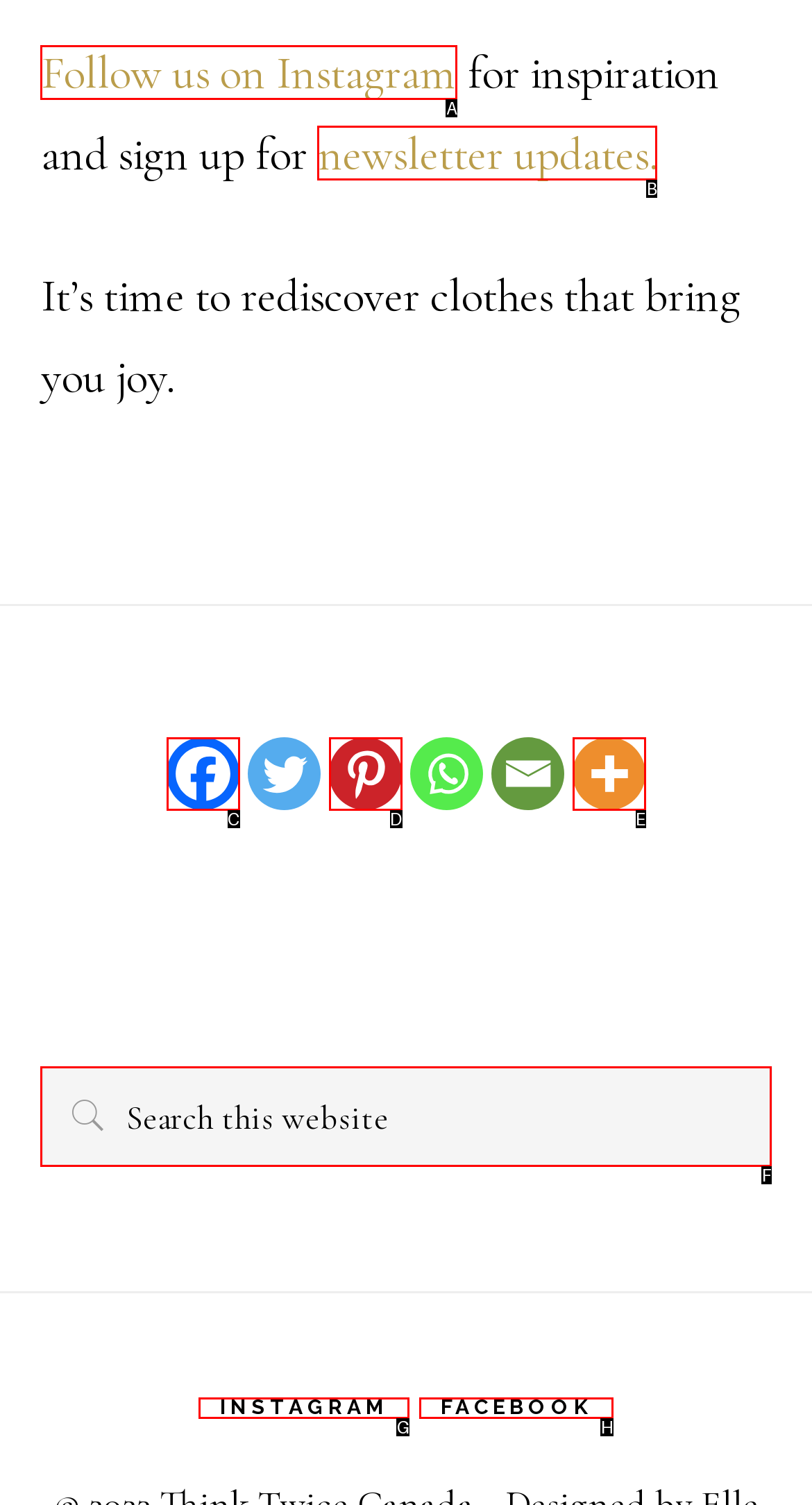For the task "Follow us on Instagram", which option's letter should you click? Answer with the letter only.

A